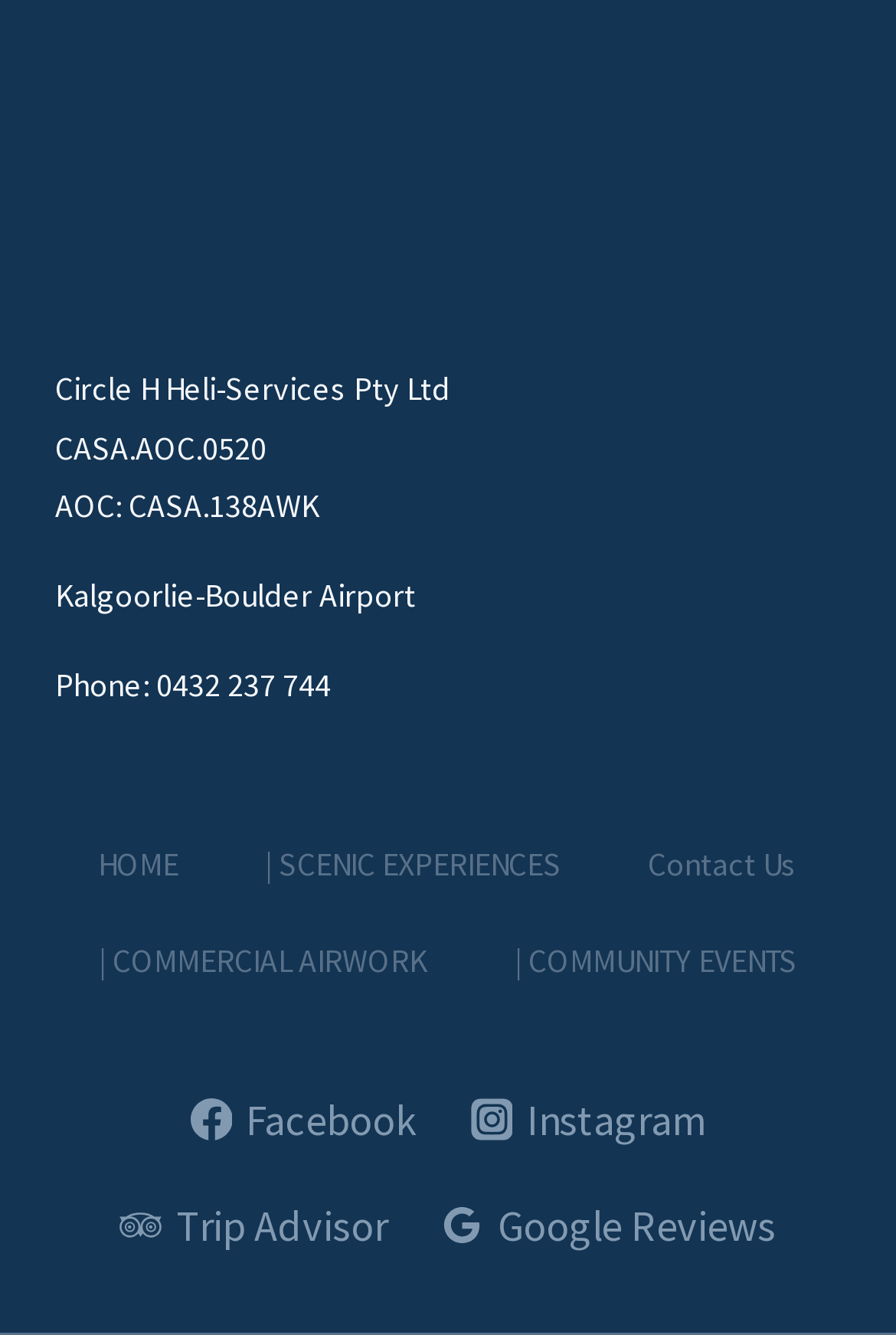Determine the bounding box coordinates in the format (top-left x, top-left y, bottom-right x, bottom-right y). Ensure all values are floating point numbers between 0 and 1. Identify the bounding box of the UI element described by: Instagram Instagram

[0.507, 0.808, 0.807, 0.871]